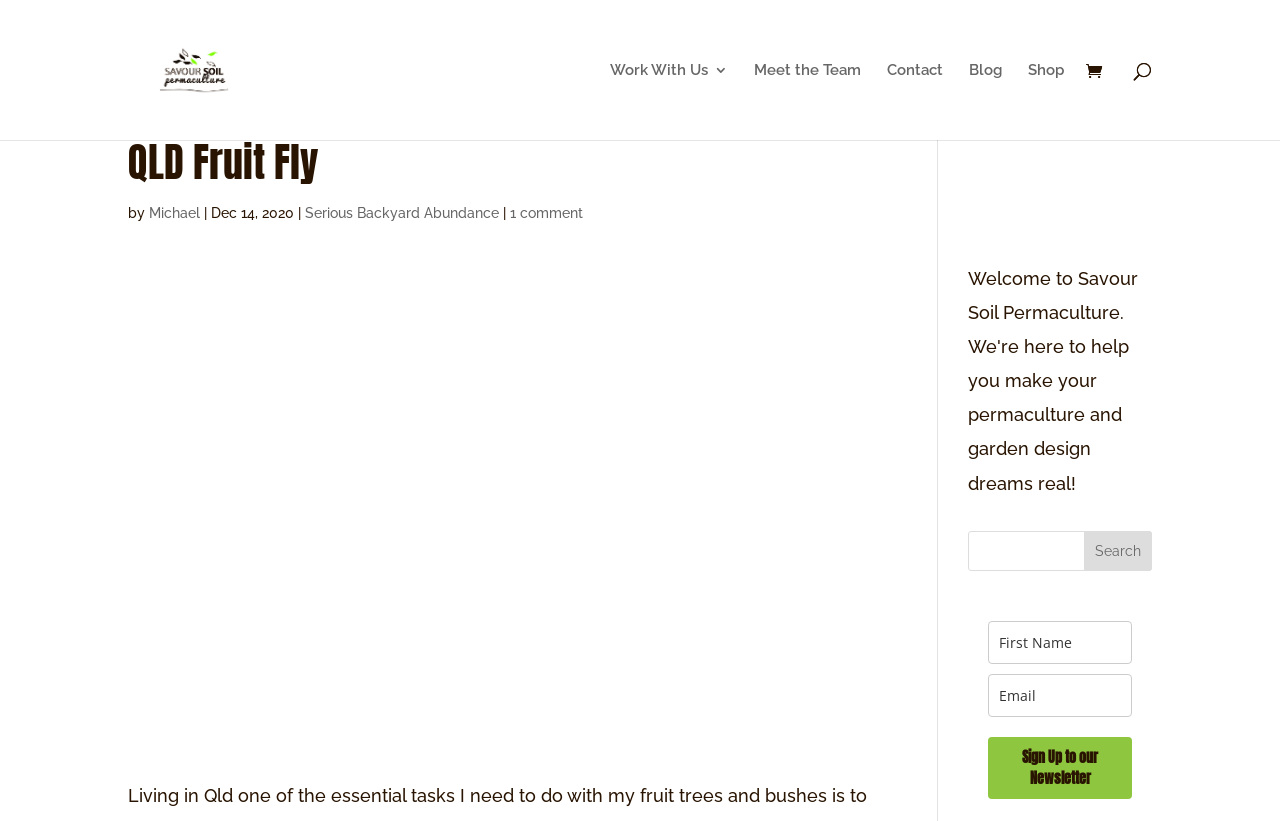Provide a one-word or brief phrase answer to the question:
What is the author of the article?

Michael